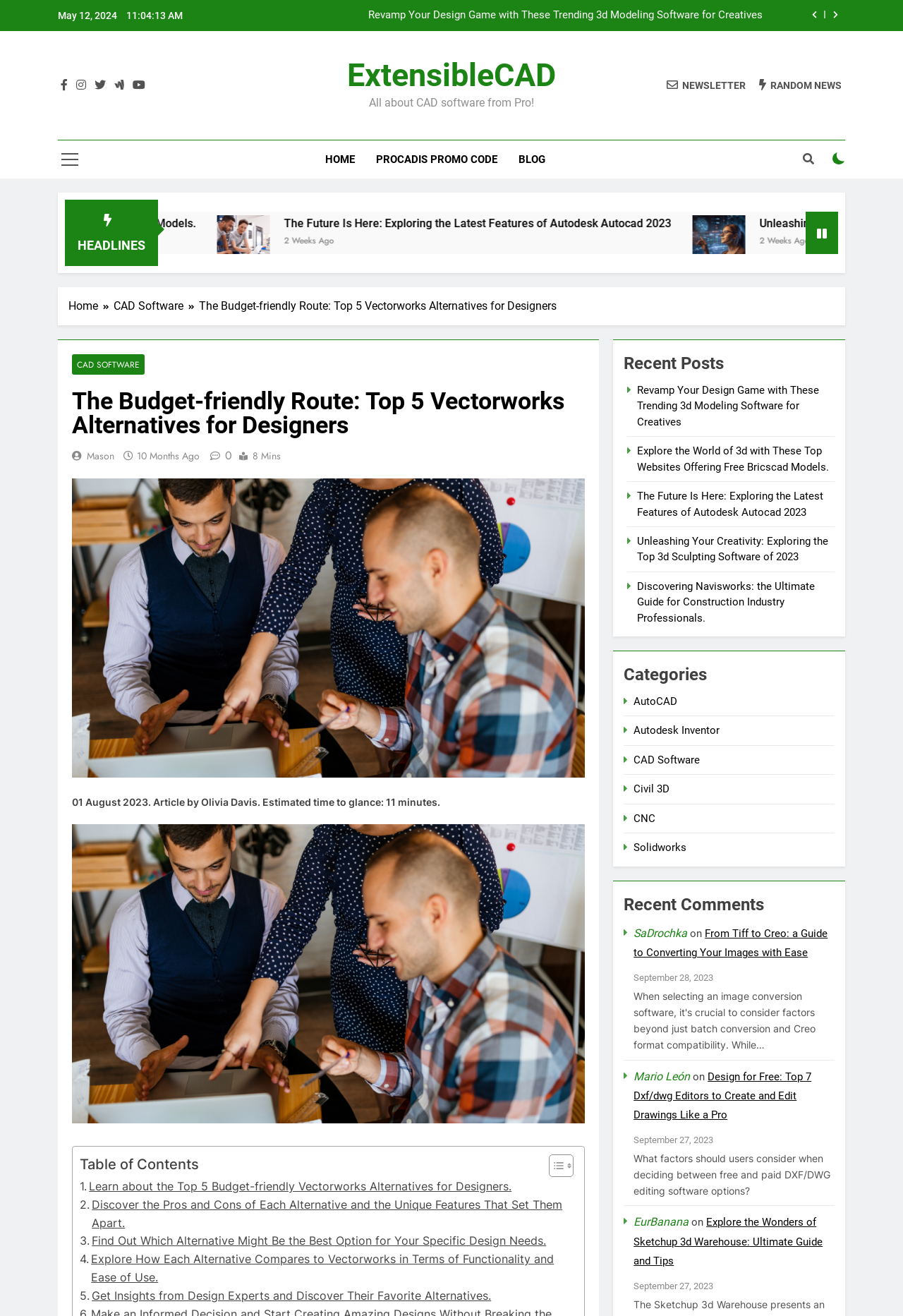Indicate the bounding box coordinates of the clickable region to achieve the following instruction: "Explore the world of 3D with these top websites offering free Bricscad models."

[0.326, 0.007, 0.845, 0.017]